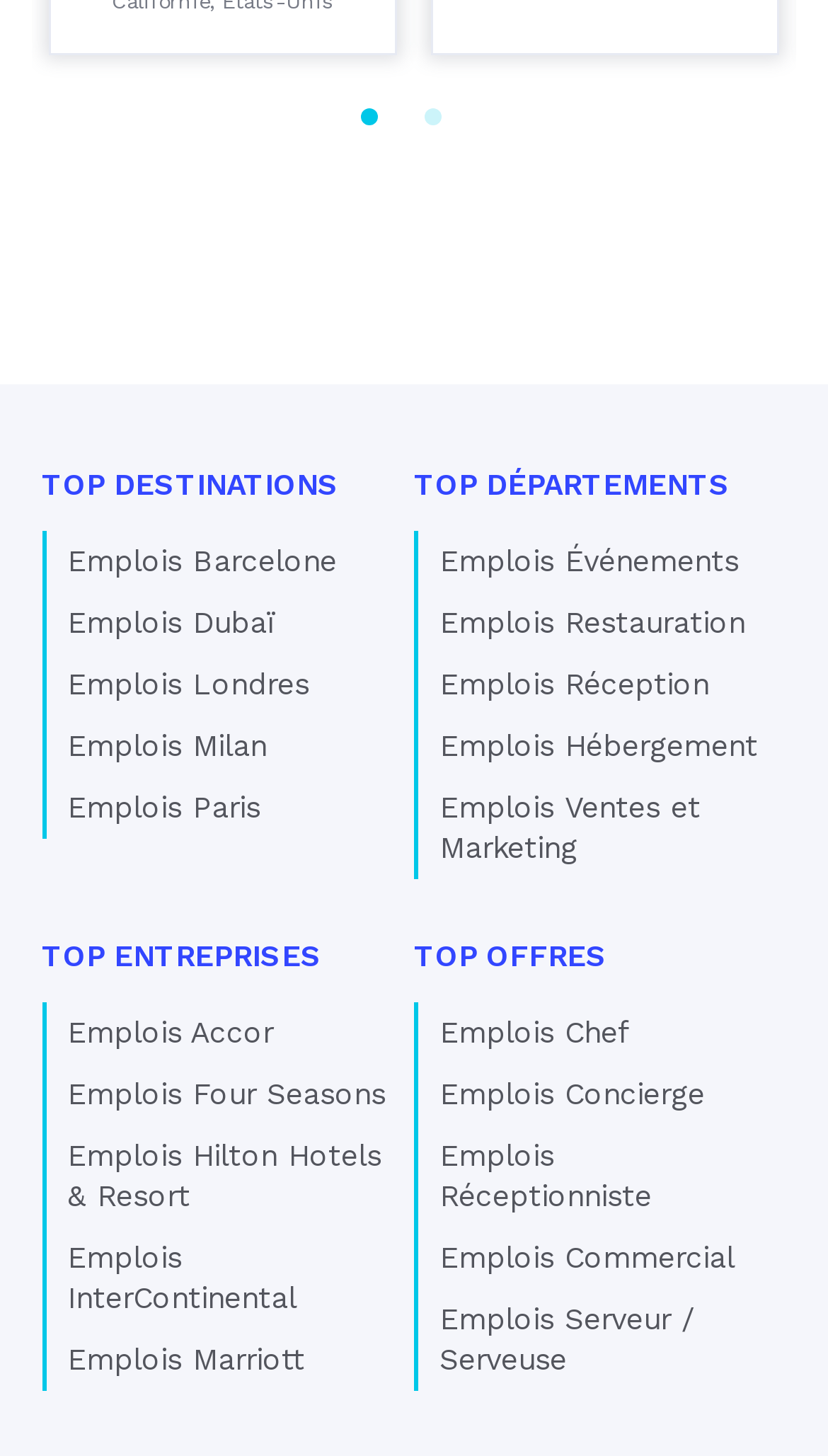From the given element description: "Emplois Hilton Hotels & Resort", find the bounding box for the UI element. Provide the coordinates as four float numbers between 0 and 1, in the order [left, top, right, bottom].

[0.081, 0.782, 0.46, 0.833]